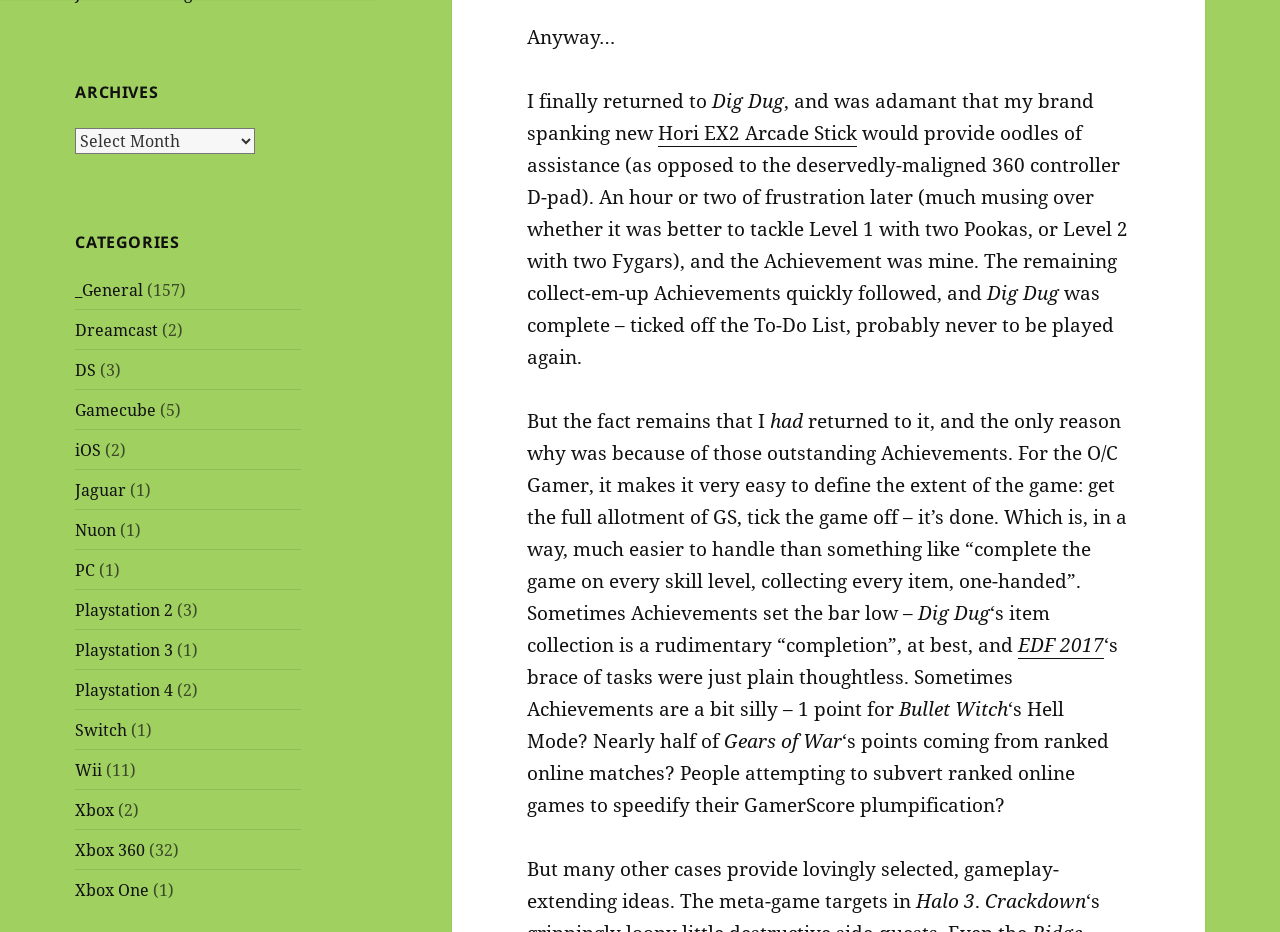Please specify the bounding box coordinates for the clickable region that will help you carry out the instruction: "Select 'General' category".

[0.059, 0.299, 0.112, 0.323]